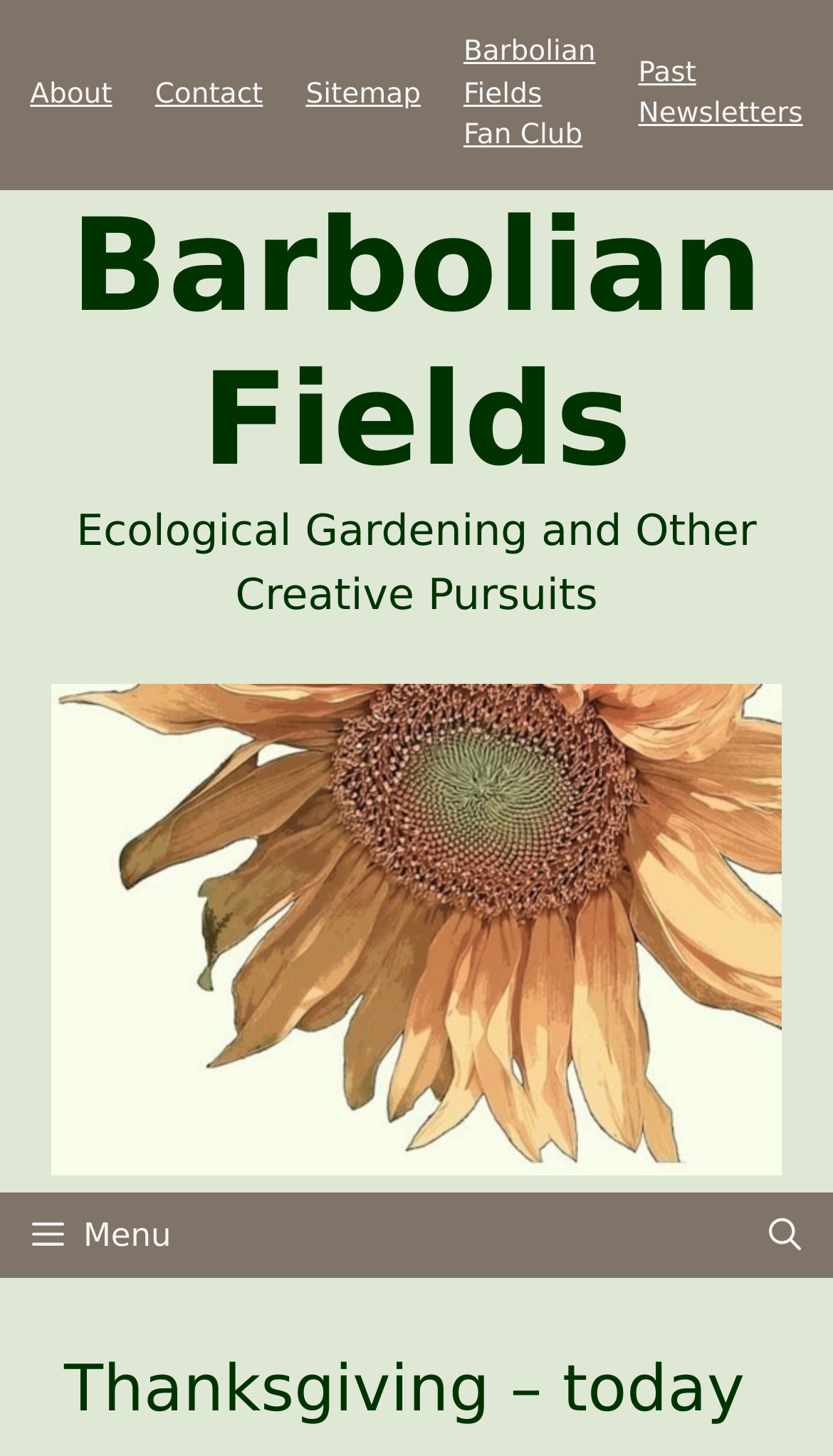Determine the bounding box coordinates for the area that should be clicked to carry out the following instruction: "open search bar".

[0.885, 0.819, 1.0, 0.878]